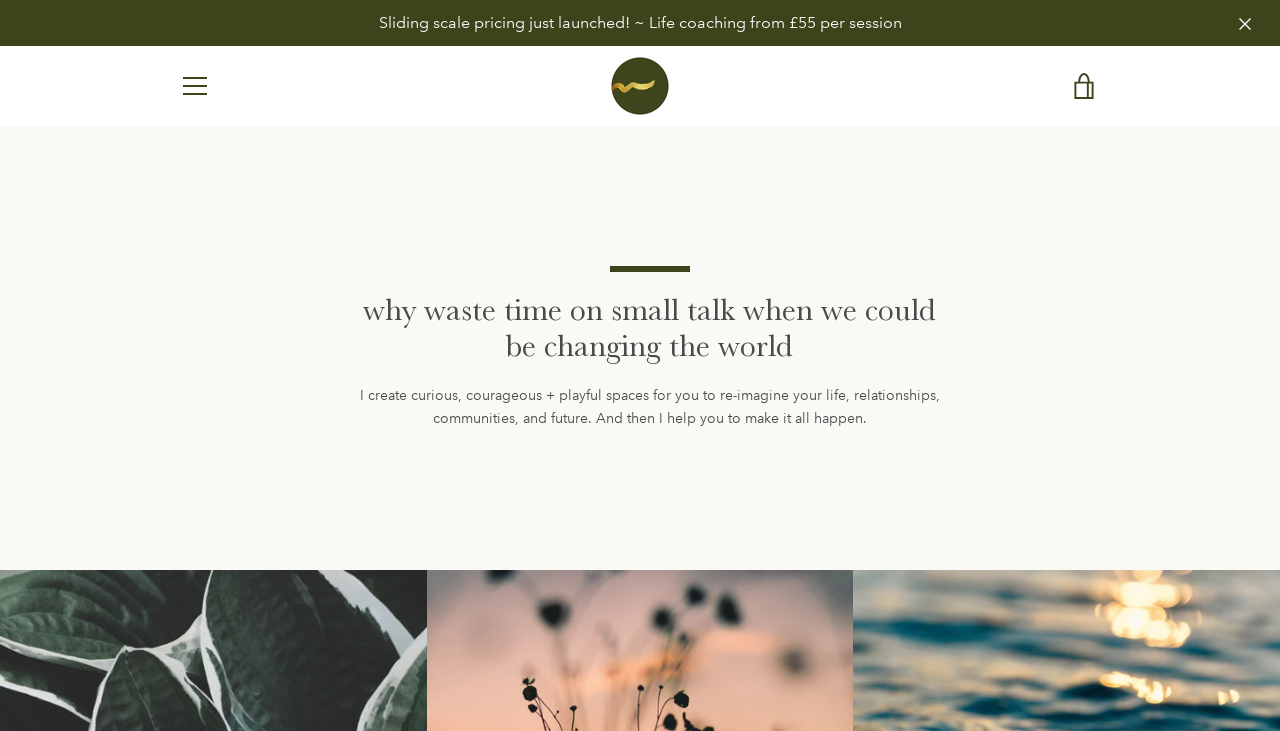Please give a succinct answer to the question in one word or phrase:
What is the shape of the logo?

Circle